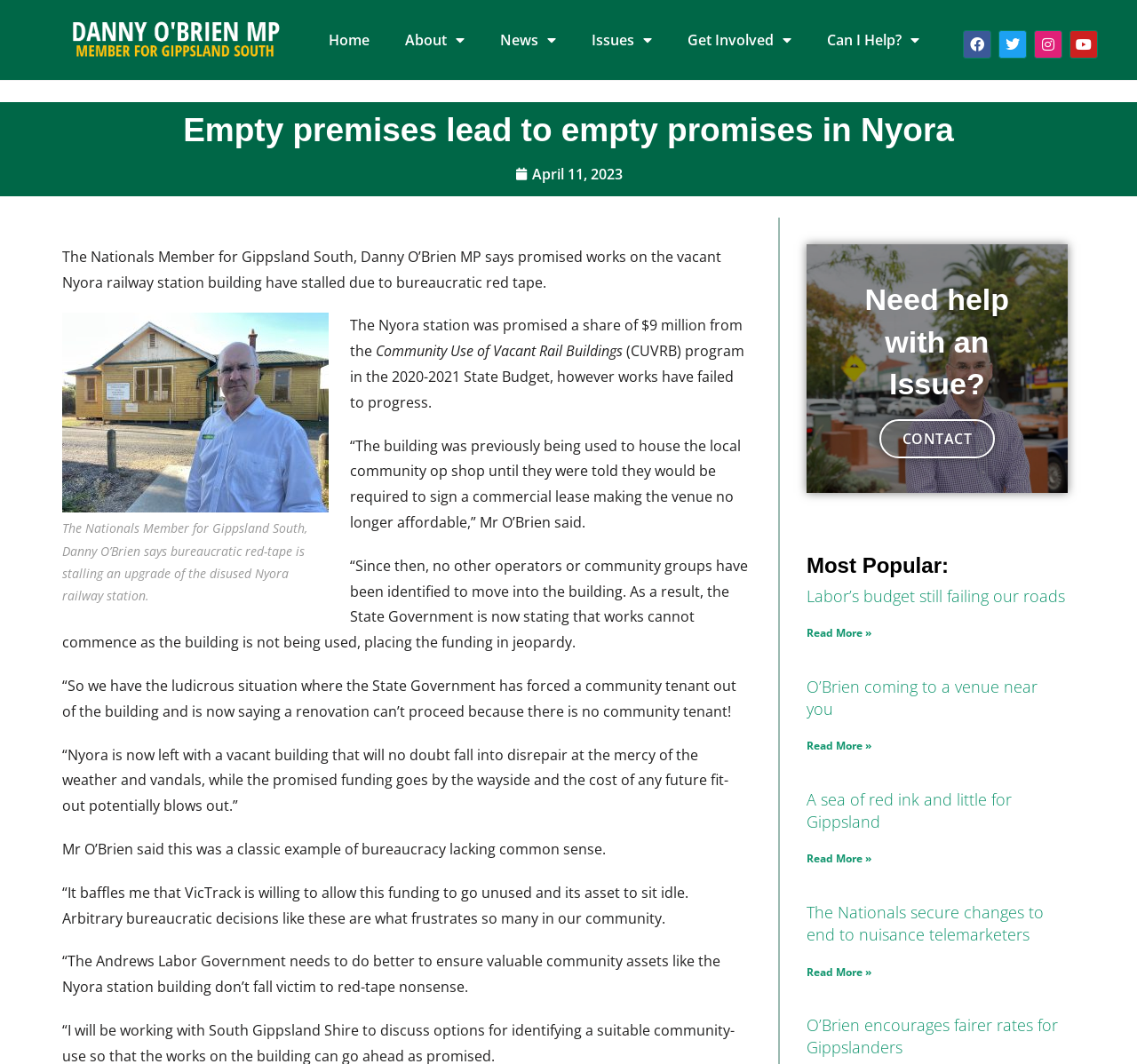For the element described, predict the bounding box coordinates as (top-left x, top-left y, bottom-right x, bottom-right y). All values should be between 0 and 1. Element description: Facebook

[0.847, 0.028, 0.872, 0.055]